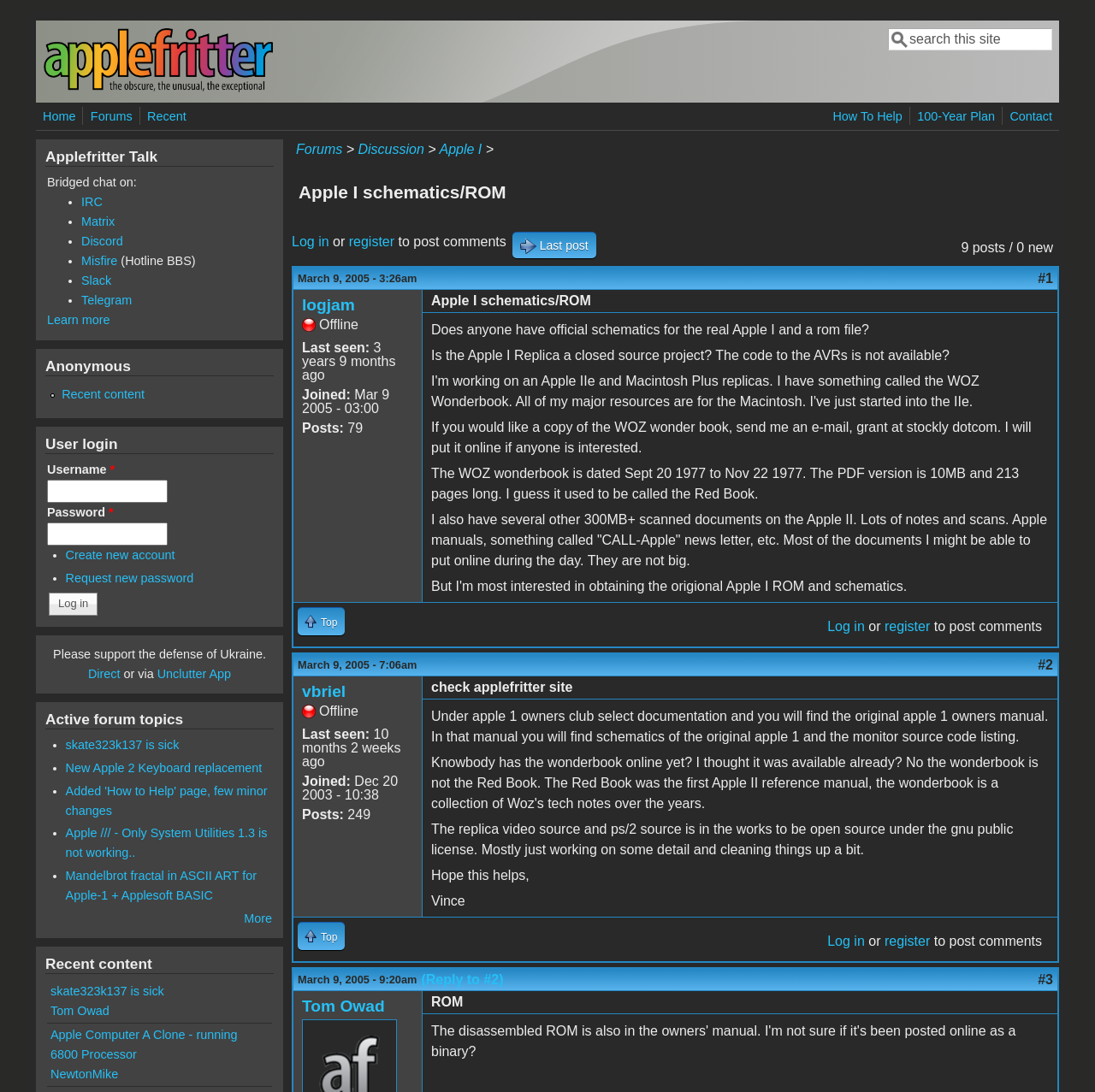Respond with a single word or phrase to the following question: What is the username of the first poster?

logjam